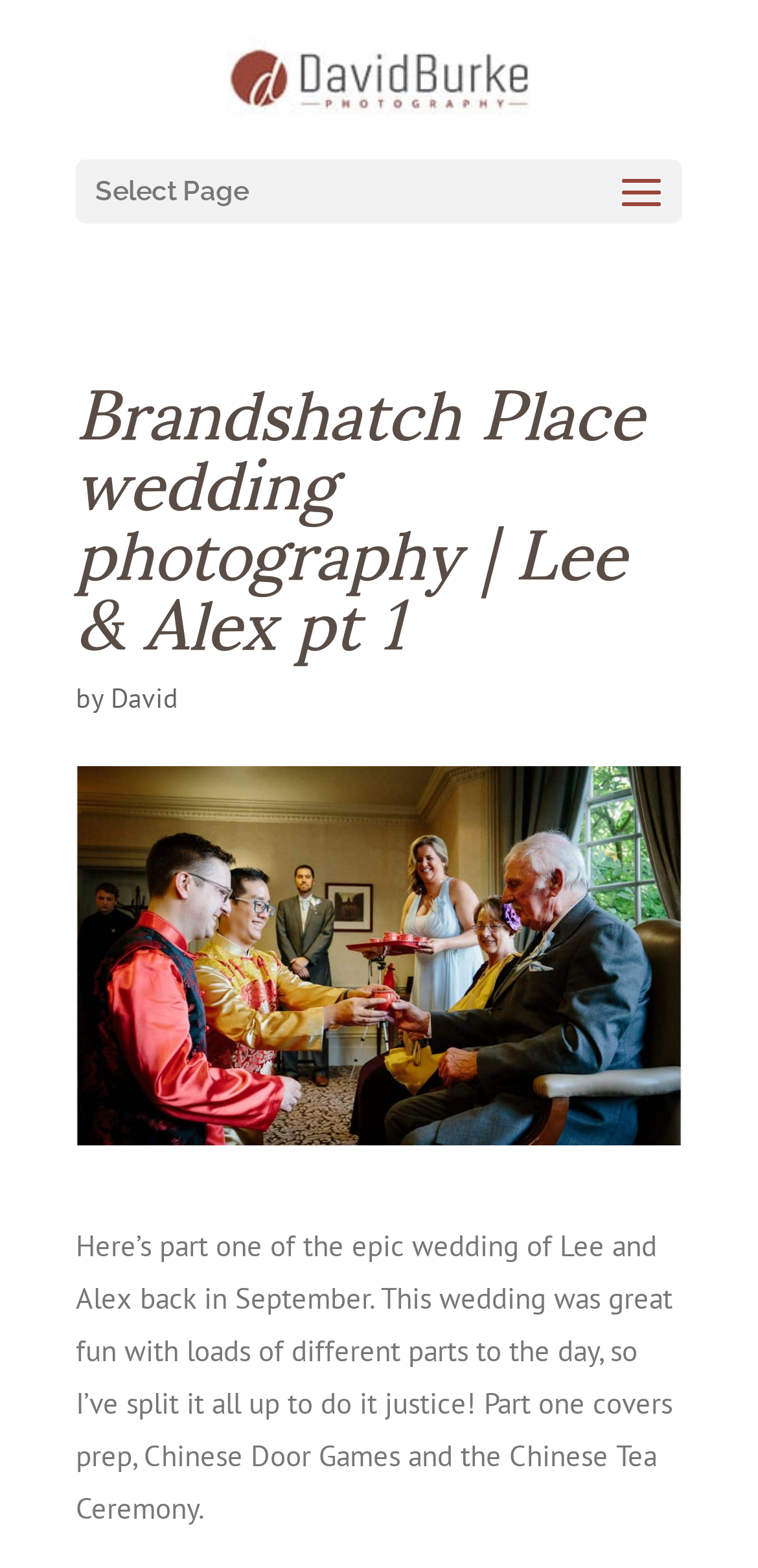What is the name of the wedding venue?
Using the image as a reference, answer the question with a short word or phrase.

Brandshatch Place